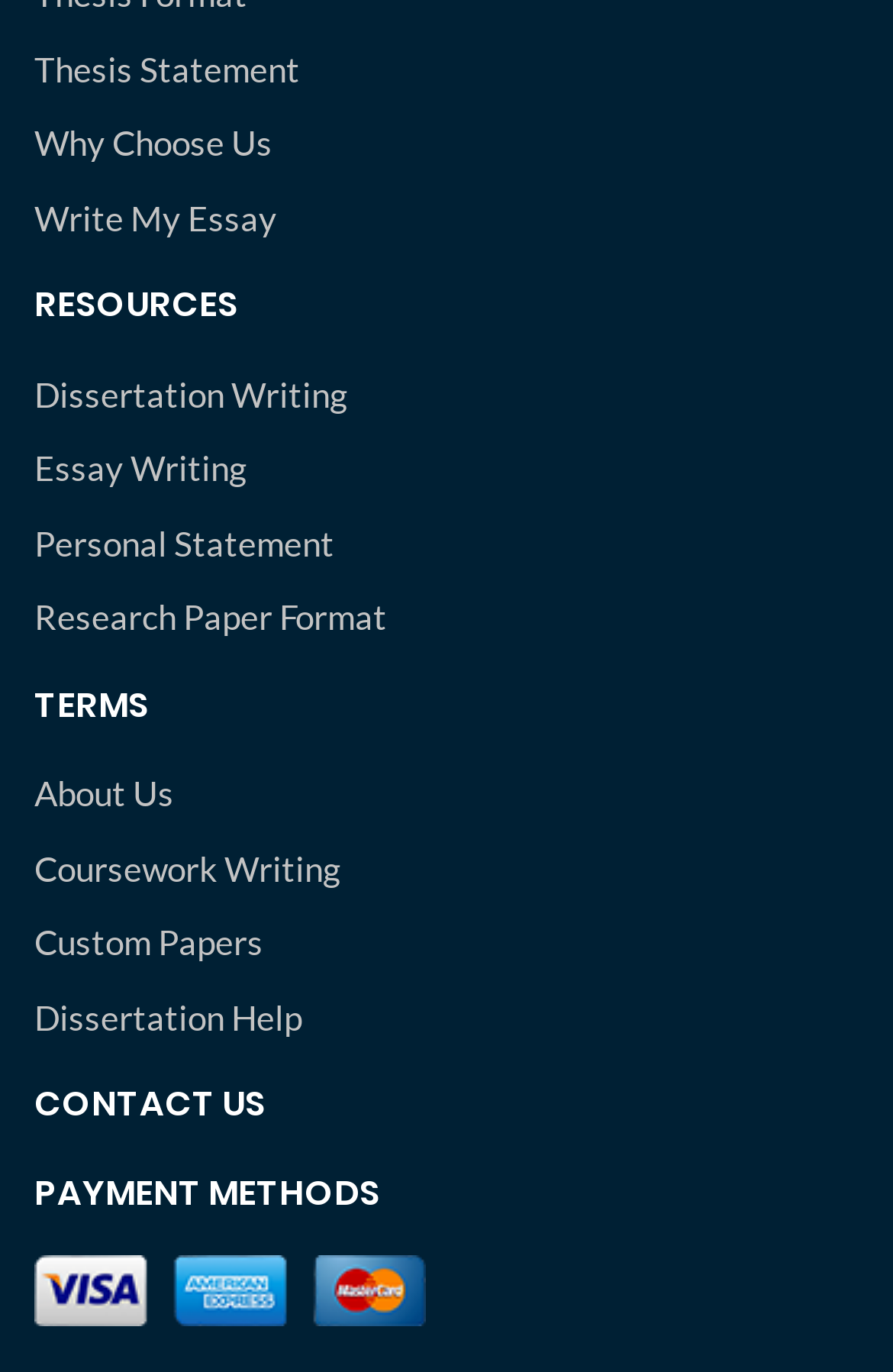Determine the bounding box coordinates of the region I should click to achieve the following instruction: "View Essay Writing". Ensure the bounding box coordinates are four float numbers between 0 and 1, i.e., [left, top, right, bottom].

[0.038, 0.323, 0.962, 0.36]